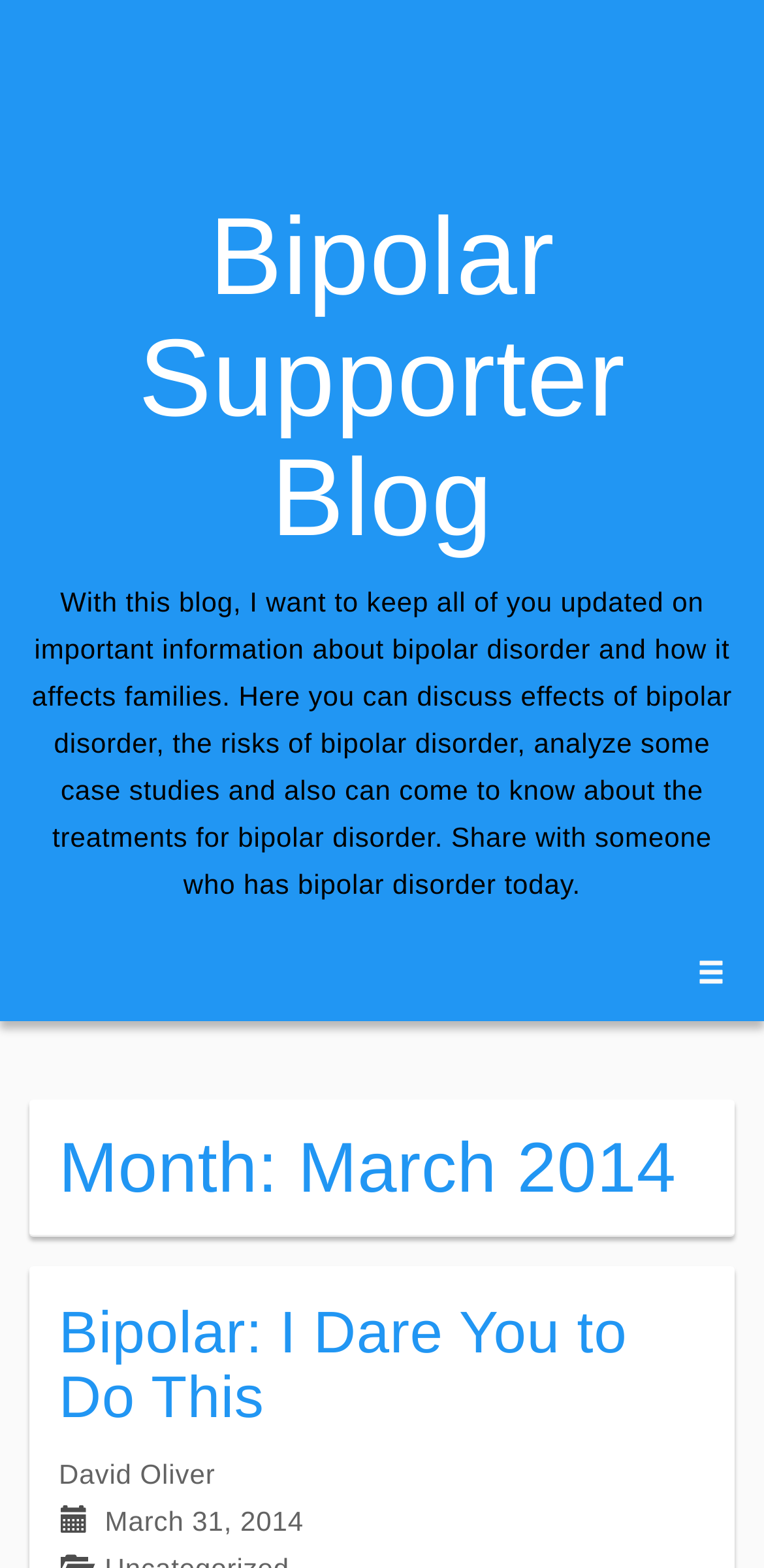Who is the author of the latest article?
Please use the image to deliver a detailed and complete answer.

According to the link 'David Oliver' on the webpage, it is likely that David Oliver is the author of the latest article.